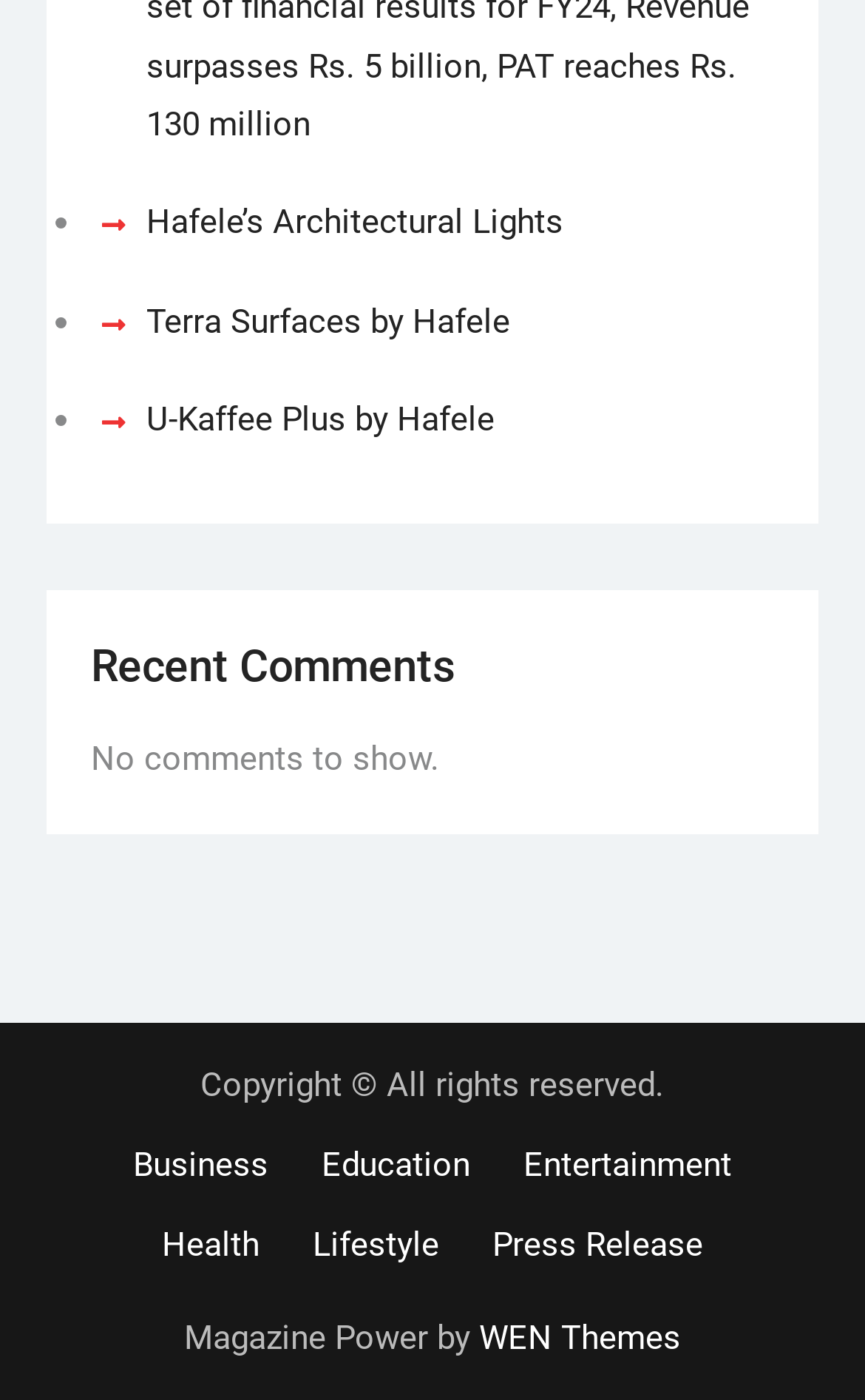Locate the bounding box coordinates of the clickable region necessary to complete the following instruction: "Click on Hafele’s Architectural Lights". Provide the coordinates in the format of four float numbers between 0 and 1, i.e., [left, top, right, bottom].

[0.169, 0.145, 0.651, 0.173]